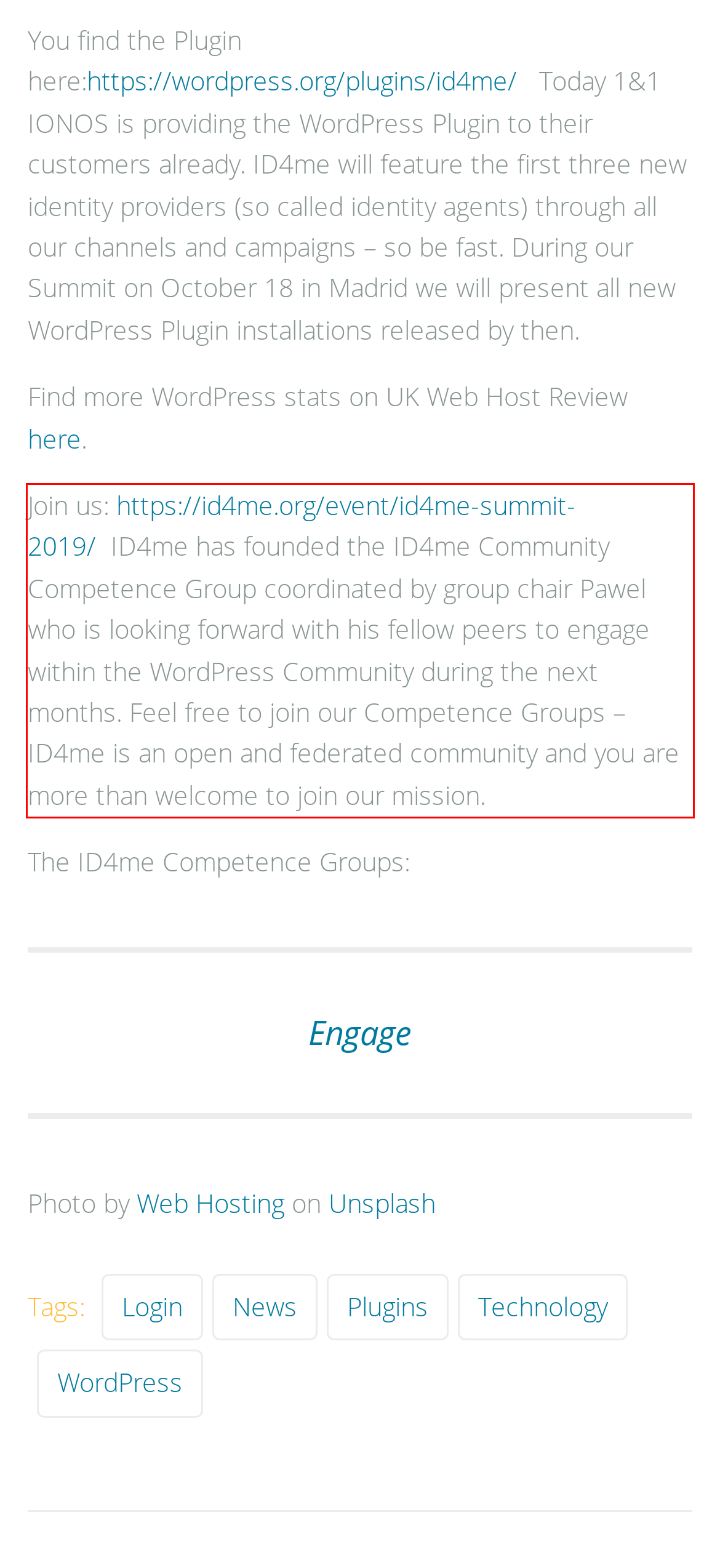Observe the screenshot of the webpage that includes a red rectangle bounding box. Conduct OCR on the content inside this red bounding box and generate the text.

Join us: https://id4me.org/event/id4me-summit-2019/ ID4me has founded the ID4me Community Competence Group coordinated by group chair Pawel who is looking forward with his fellow peers to engage within the WordPress Community during the next months. Feel free to join our Competence Groups – ID4me is an open and federated community and you are more than welcome to join our mission.